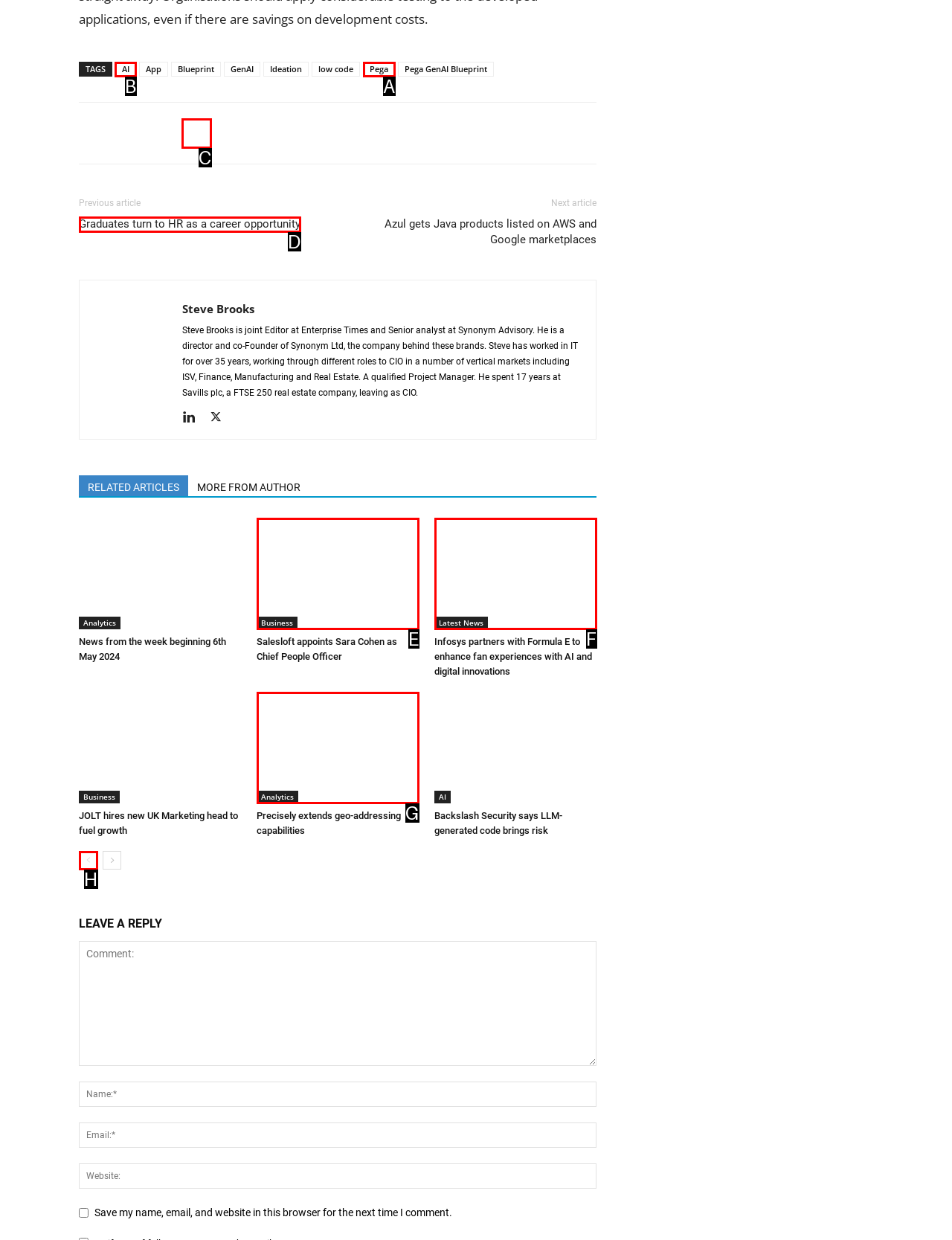Which UI element should be clicked to perform the following task: Click on the 'AI' tag? Answer with the corresponding letter from the choices.

B